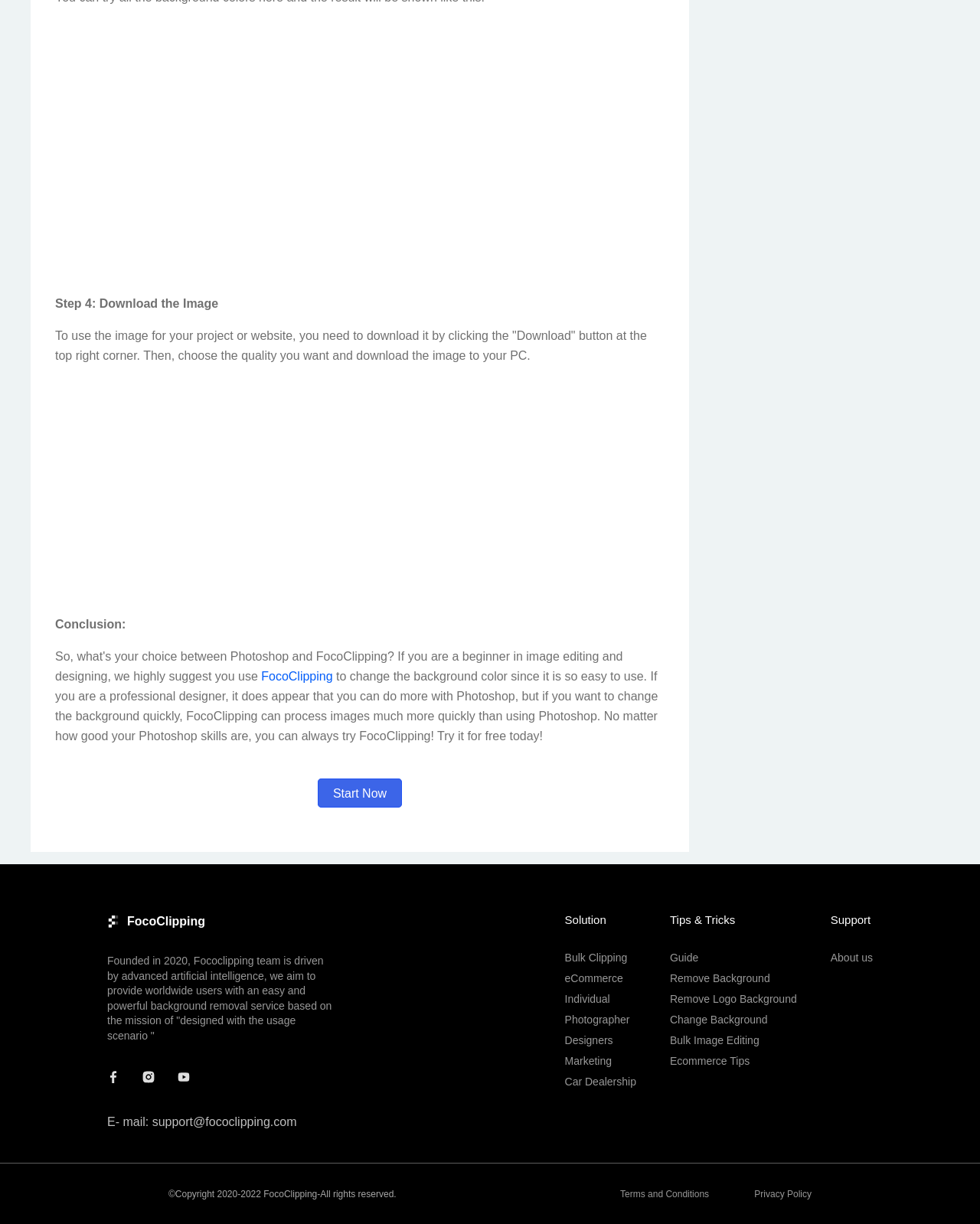What are the different solutions offered by FocoClipping?
Use the information from the screenshot to give a comprehensive response to the question.

The webpage lists various solutions offered by FocoClipping, including Bulk Clipping, eCommerce, Individual, Photographer, Designers, Marketing, and Car Dealership. These solutions are likely tailored to meet the specific needs of different users.